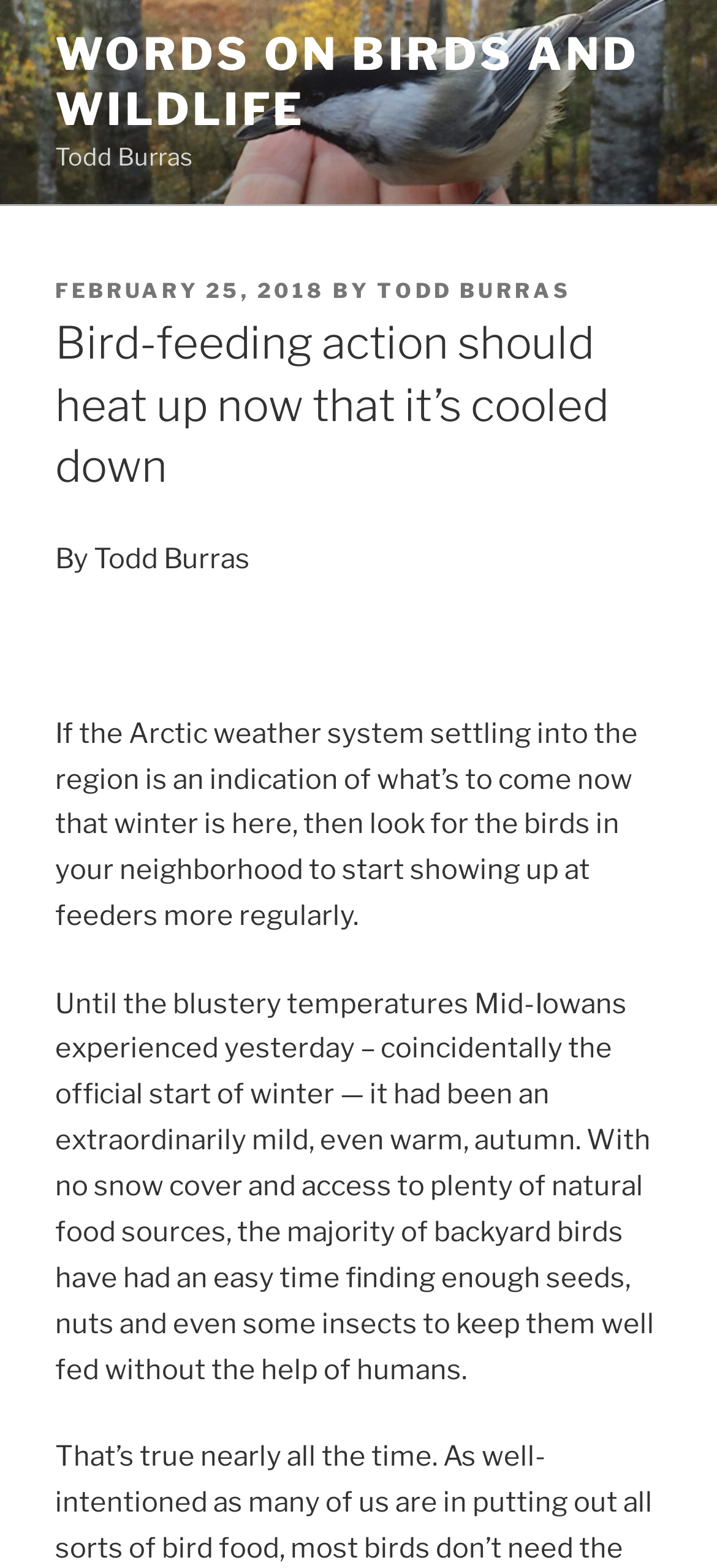Predict the bounding box coordinates of the UI element that matches this description: "Todd Burras". The coordinates should be in the format [left, top, right, bottom] with each value between 0 and 1.

[0.526, 0.177, 0.797, 0.194]